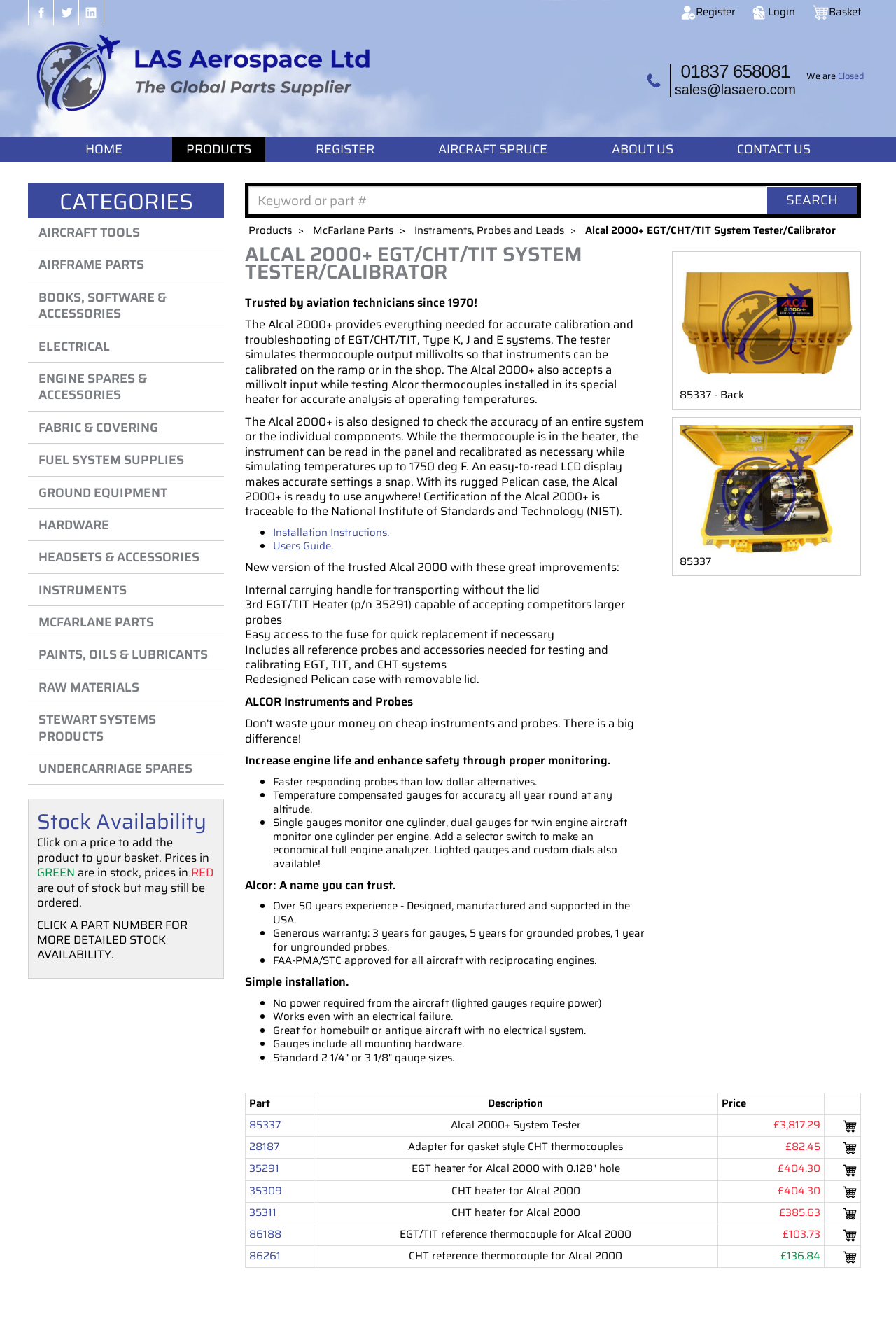What is the purpose of the Alcal 2000+ system?
Please ensure your answer to the question is detailed and covers all necessary aspects.

I inferred this from the description of the Alcal 2000+ system, which mentions that it provides everything needed for accurate calibration and troubleshooting of EGT/CHT/TIT systems.